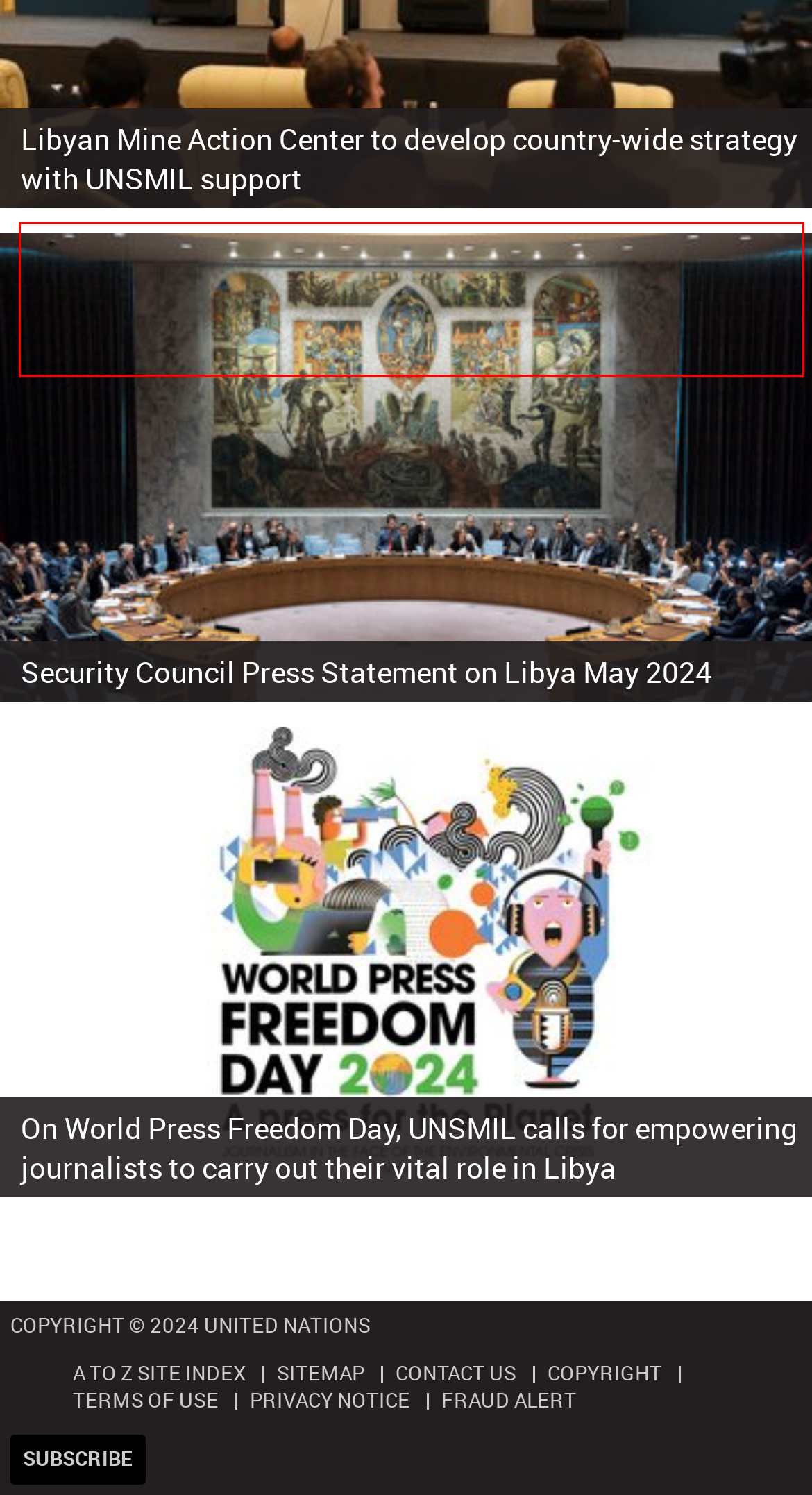Analyze the red bounding box in the provided webpage screenshot and generate the text content contained within.

The Libyan Mine Action Center announced plans 9 May to develop a country-wide mine action strategy in collaboration with the Geneva International Centre for Humanitarian Demining and the United Nations Support Mission in Libya’s Mine Action Section